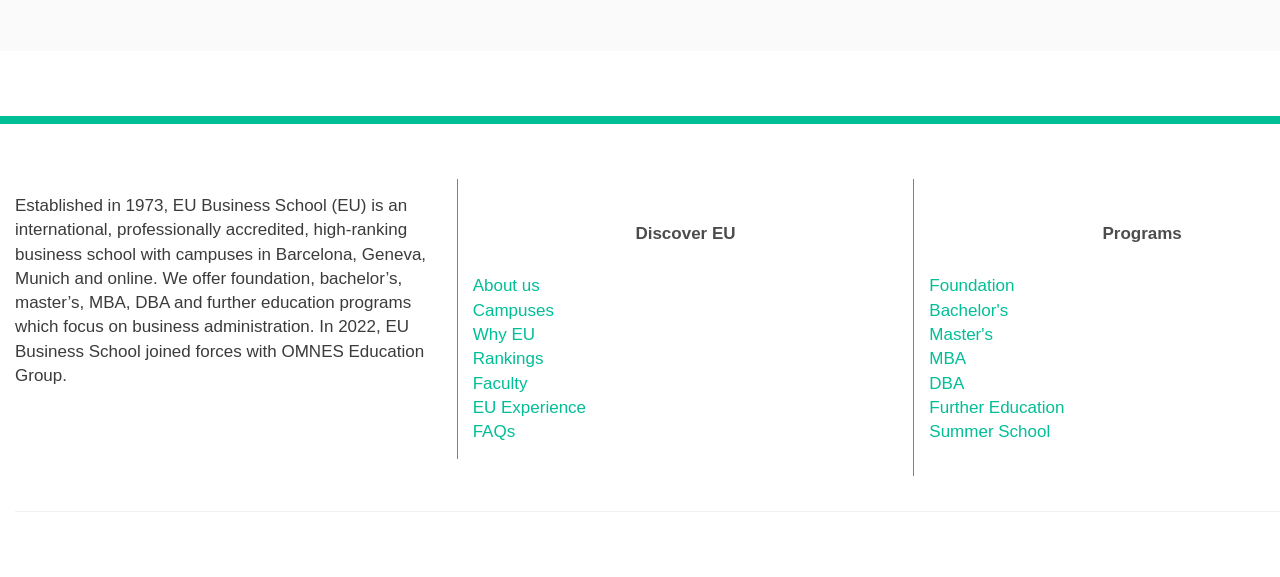Using the information shown in the image, answer the question with as much detail as possible: What is the name of the business school?

The name of the business school can be found in the first static text element, which states 'Established in 1973, EU Business School (EU) is an international, professionally accredited, high-ranking business school...'.